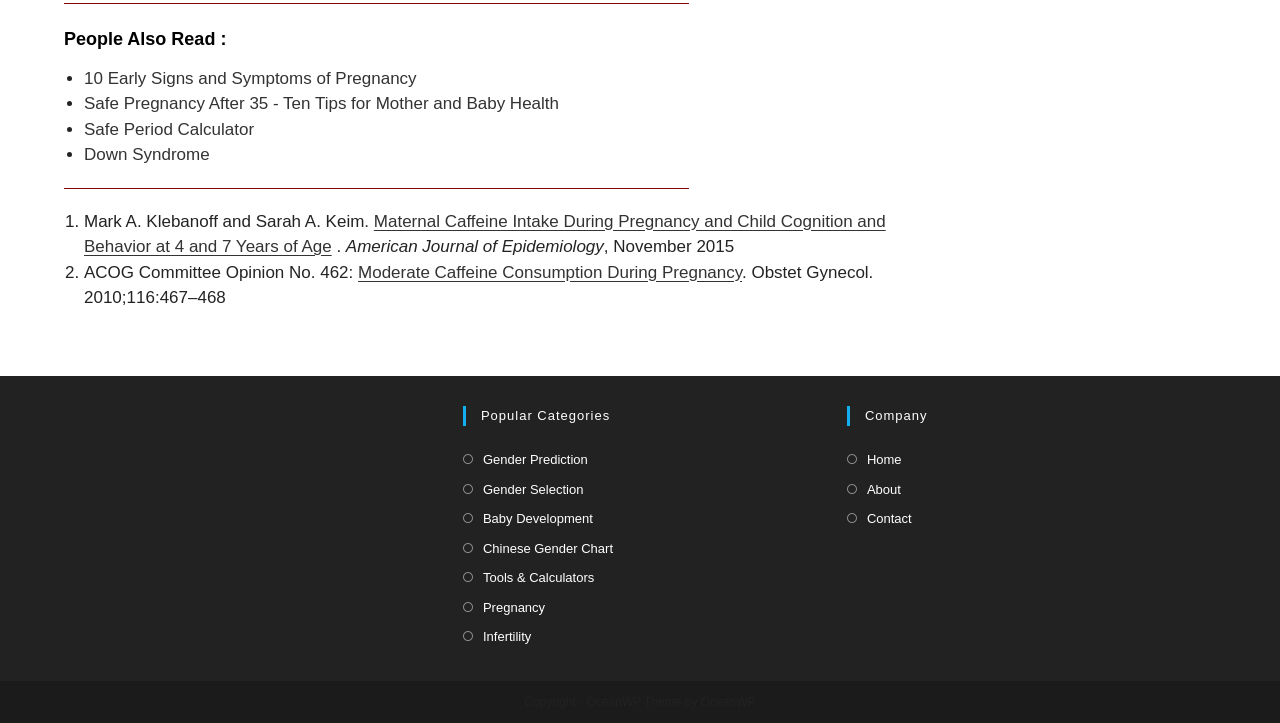Could you provide the bounding box coordinates for the portion of the screen to click to complete this instruction: "Go to 'About' page"?

[0.662, 0.664, 0.704, 0.691]